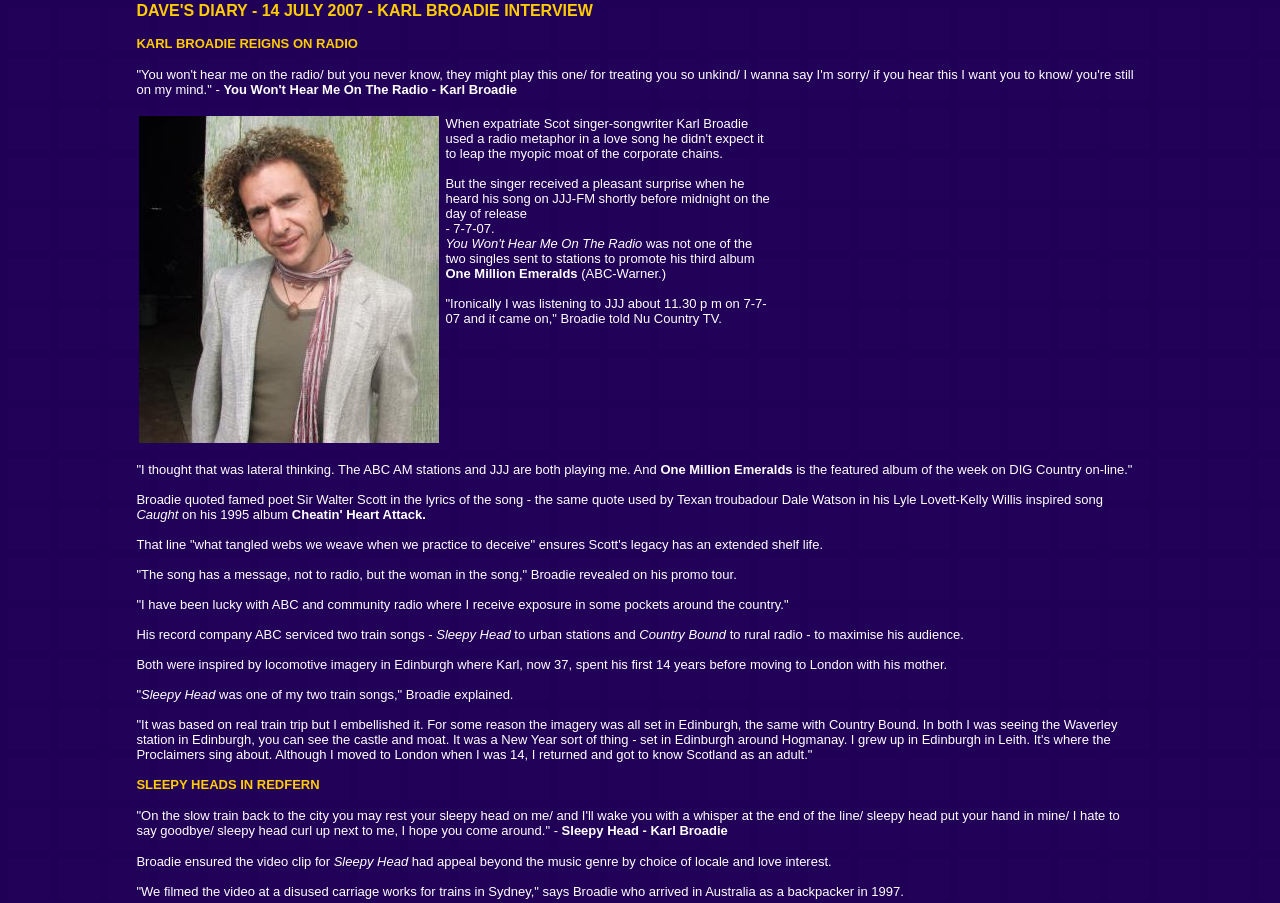Is the article an interview?
Provide a concise answer using a single word or phrase based on the image.

Yes